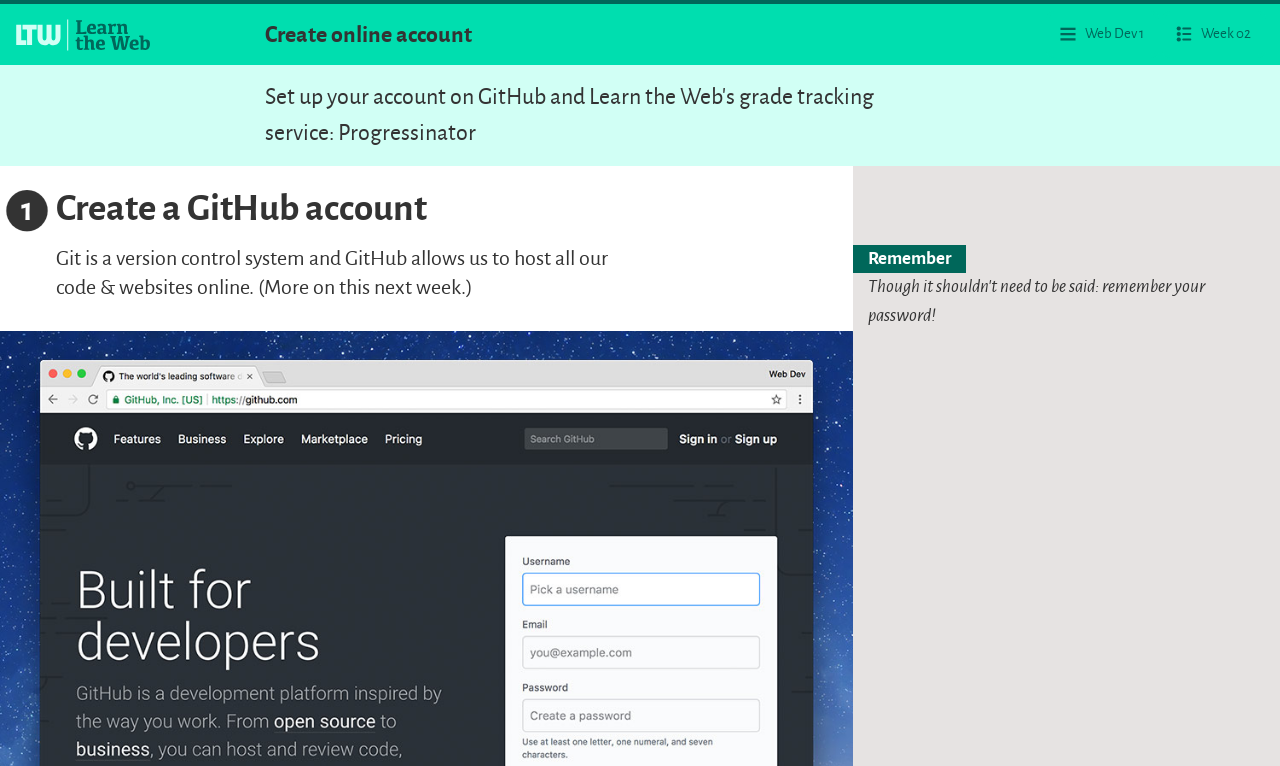What is the warning about in the 'Remember' section?
Respond to the question with a single word or phrase according to the image.

Remember password